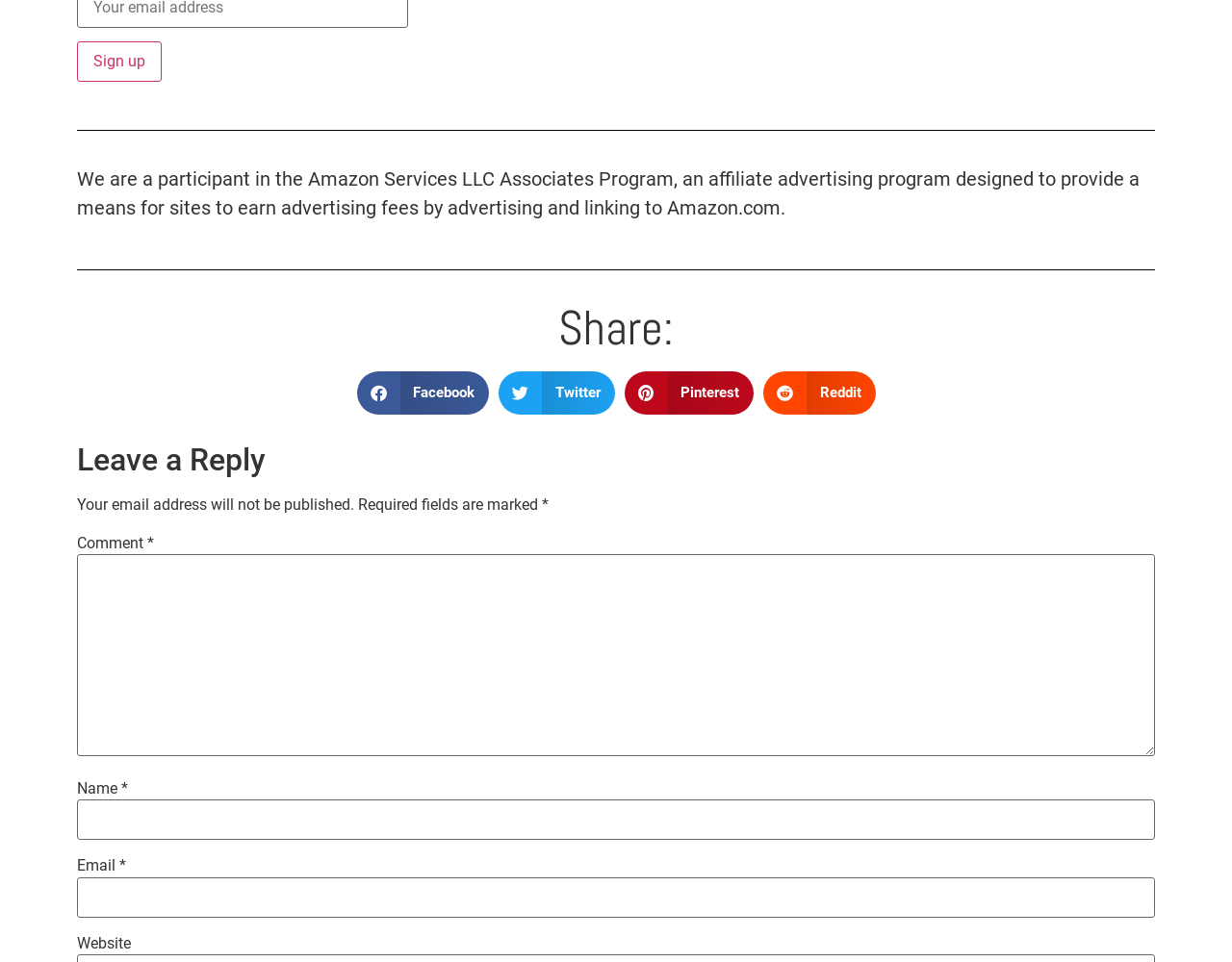Give a one-word or phrase response to the following question: What is the affiliate program mentioned?

Amazon Services LLC Associates Program